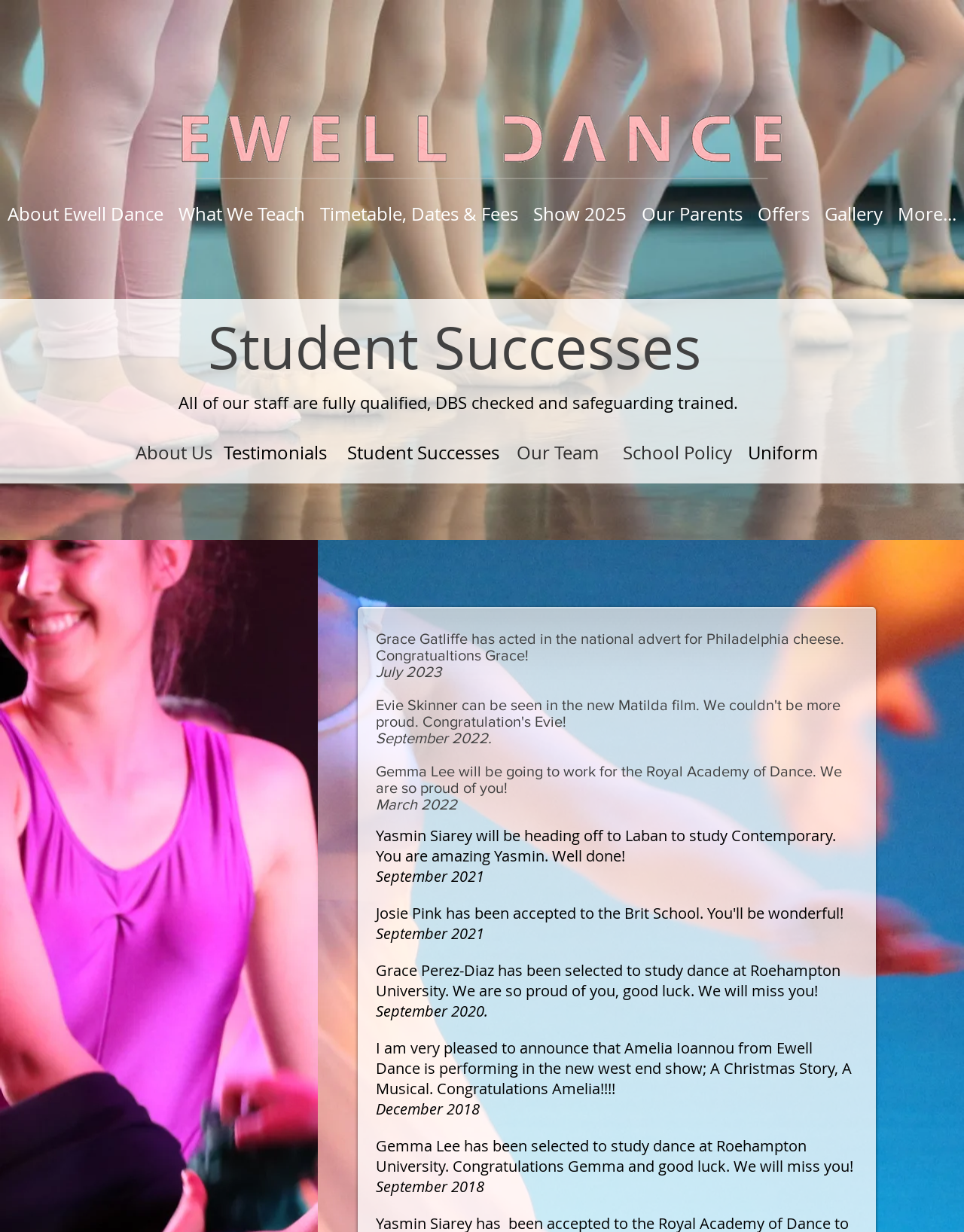Describe the entire webpage, focusing on both content and design.

The webpage is about Student Successes at Ewell Dance. At the top, there is a navigation menu with 8 links: "About Ewell Dance", "What We Teach", "Timetable, Dates & Fees", "Show 2025", "Our Parents", "Offers", "Gallery", and "More...". 

Below the navigation menu, there is a paragraph of text stating that all staff are fully qualified, DBS checked, and safeguarding trained. 

To the right of this paragraph, there is a heading "Student Successes" and below it, there are 5 links: "About Us", "Testimonials", "Our Team", "Uniform", and "School Policy". 

Further down, there are several sections of text, each describing a student's achievement, such as acting in a national advert, getting accepted into a prestigious dance school, or performing in a West End show. Each section includes the student's name, a brief description of their achievement, and the date of the achievement. These sections are arranged in a vertical column, with the most recent achievements at the top.